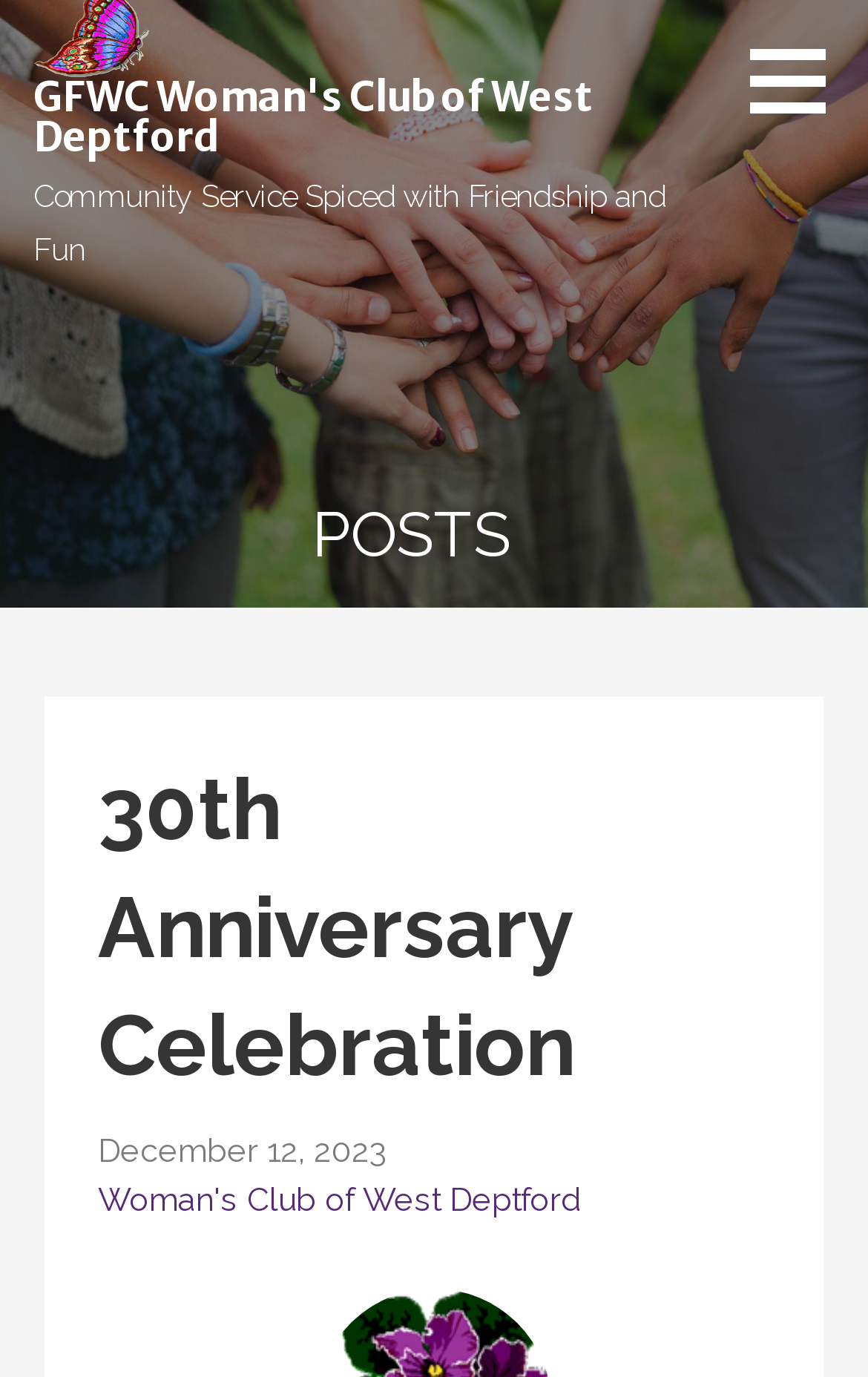Identify the bounding box of the HTML element described here: "Woman's Club of West Deptford". Provide the coordinates as four float numbers between 0 and 1: [left, top, right, bottom].

[0.113, 0.857, 0.669, 0.885]